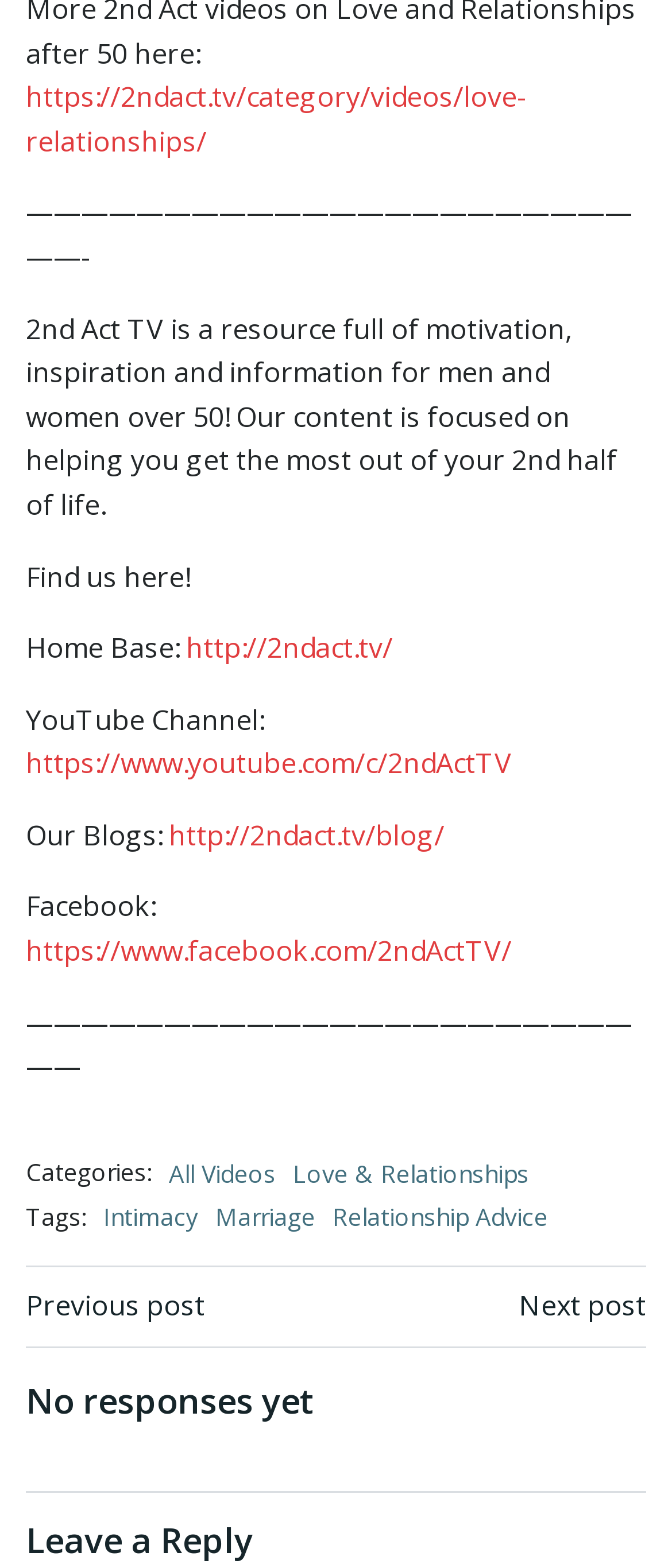For the following element description, predict the bounding box coordinates in the format (top-left x, top-left y, bottom-right x, bottom-right y). All values should be floating point numbers between 0 and 1. Description: Previous post

[0.038, 0.819, 0.305, 0.846]